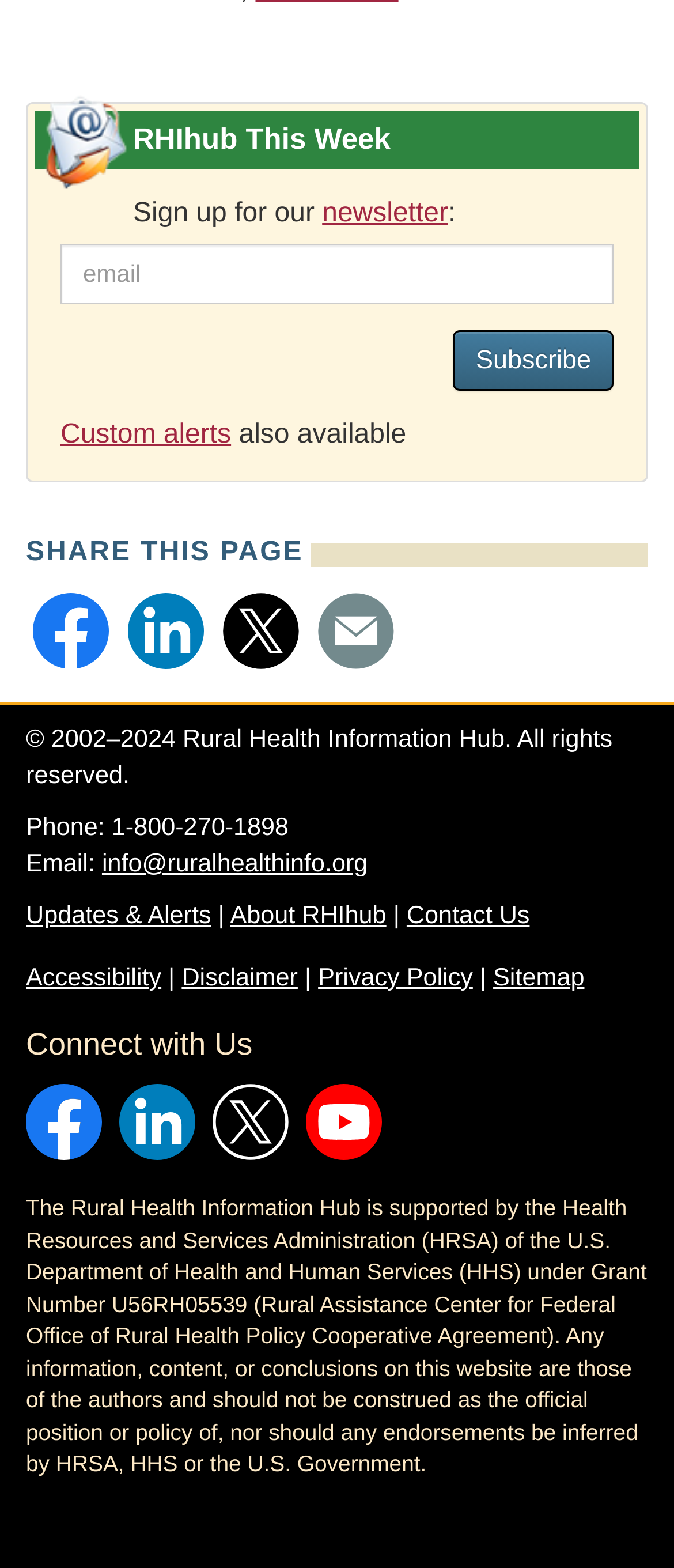Refer to the image and offer a detailed explanation in response to the question: What is the phone number to contact?

The answer can be found by looking at the 'Phone: 1-800-270-1898' text, which provides the phone number to contact.